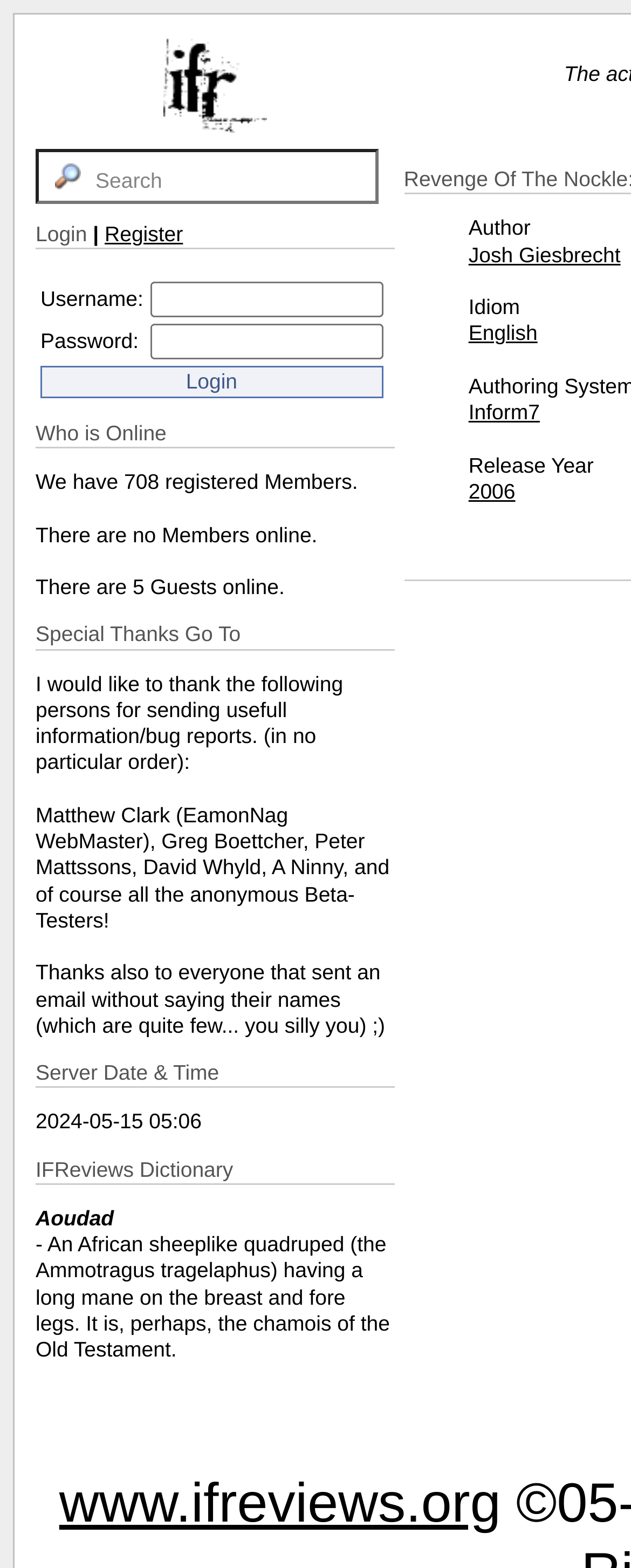Please identify the bounding box coordinates of the element's region that should be clicked to execute the following instruction: "Click the Login button". The bounding box coordinates must be four float numbers between 0 and 1, i.e., [left, top, right, bottom].

[0.064, 0.233, 0.607, 0.254]